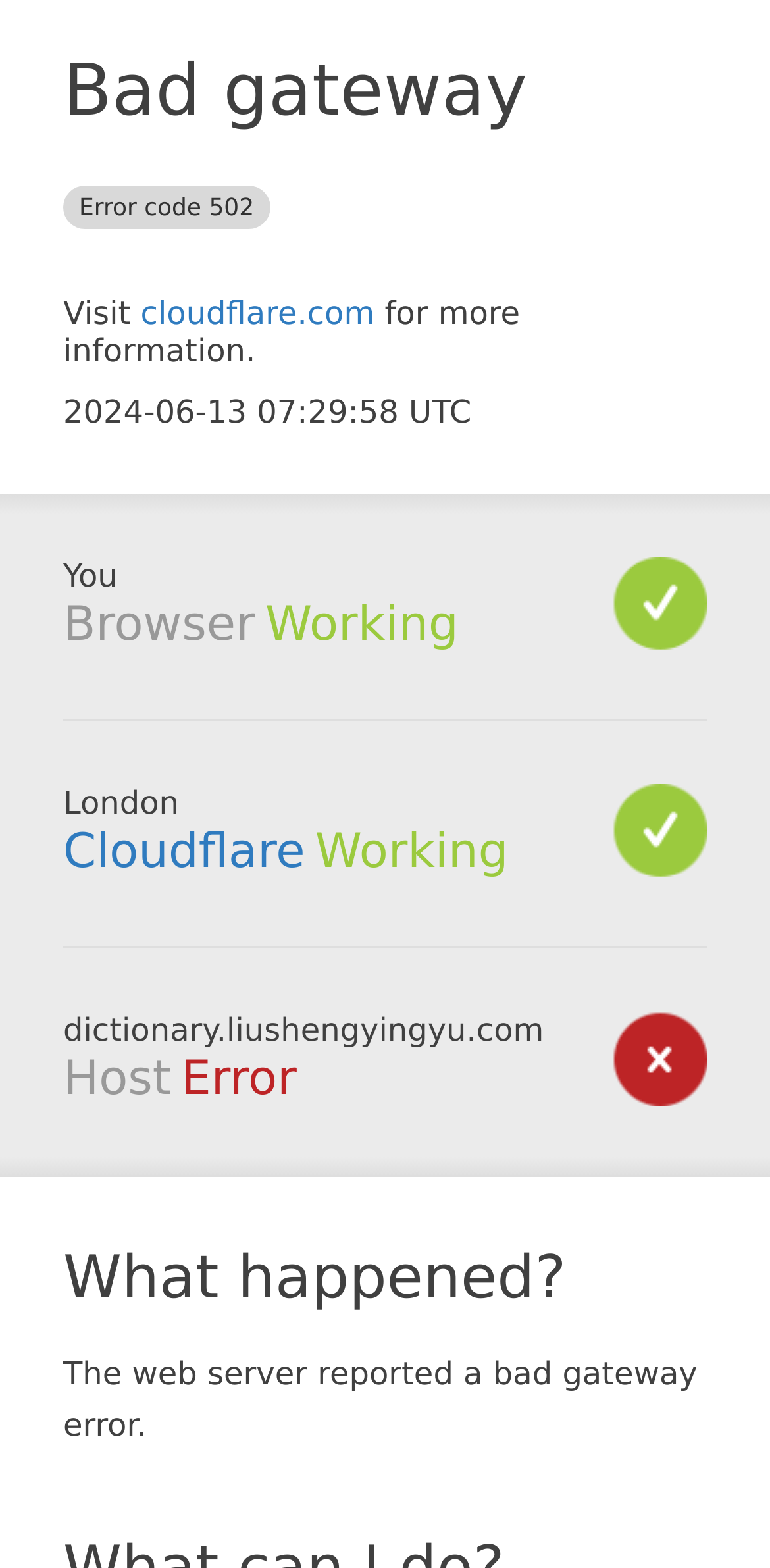Create a detailed description of the webpage's content and layout.

The webpage appears to be an error page, displaying a "Bad gateway" error message. At the top, there is a heading that reads "Bad gateway Error code 502". Below this heading, there is a short sentence "Visit" followed by a link to "cloudflare.com" and then the text "for more information." 

To the right of the "Visit" sentence, there is a timestamp "2024-06-13 07:29:58 UTC". 

Further down, there are three sections, each with a heading. The first section has a heading "Browser" and contains the text "You" and "Working". The second section has a heading "Cloudflare" and contains a link to "Cloudflare" and the text "Working". The third section has a heading "Host" and contains the text "dictionary.liushengyingyu.com" and "Error". 

At the bottom of the page, there is a heading "What happened?" followed by a paragraph of text that explains the error, stating "The web server reported a bad gateway error."